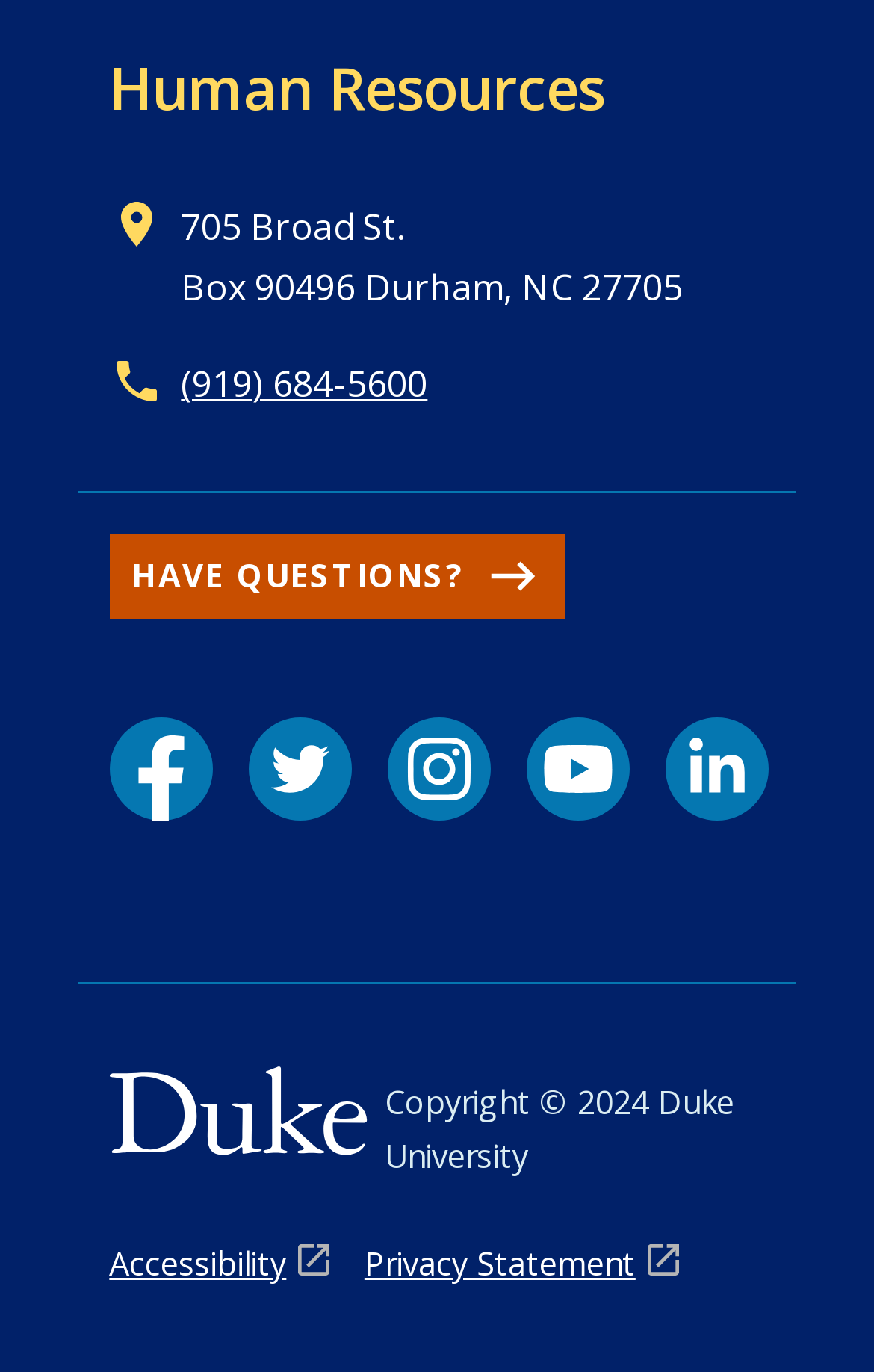Please provide a short answer using a single word or phrase for the question:
How many social media links are present on the webpage?

5